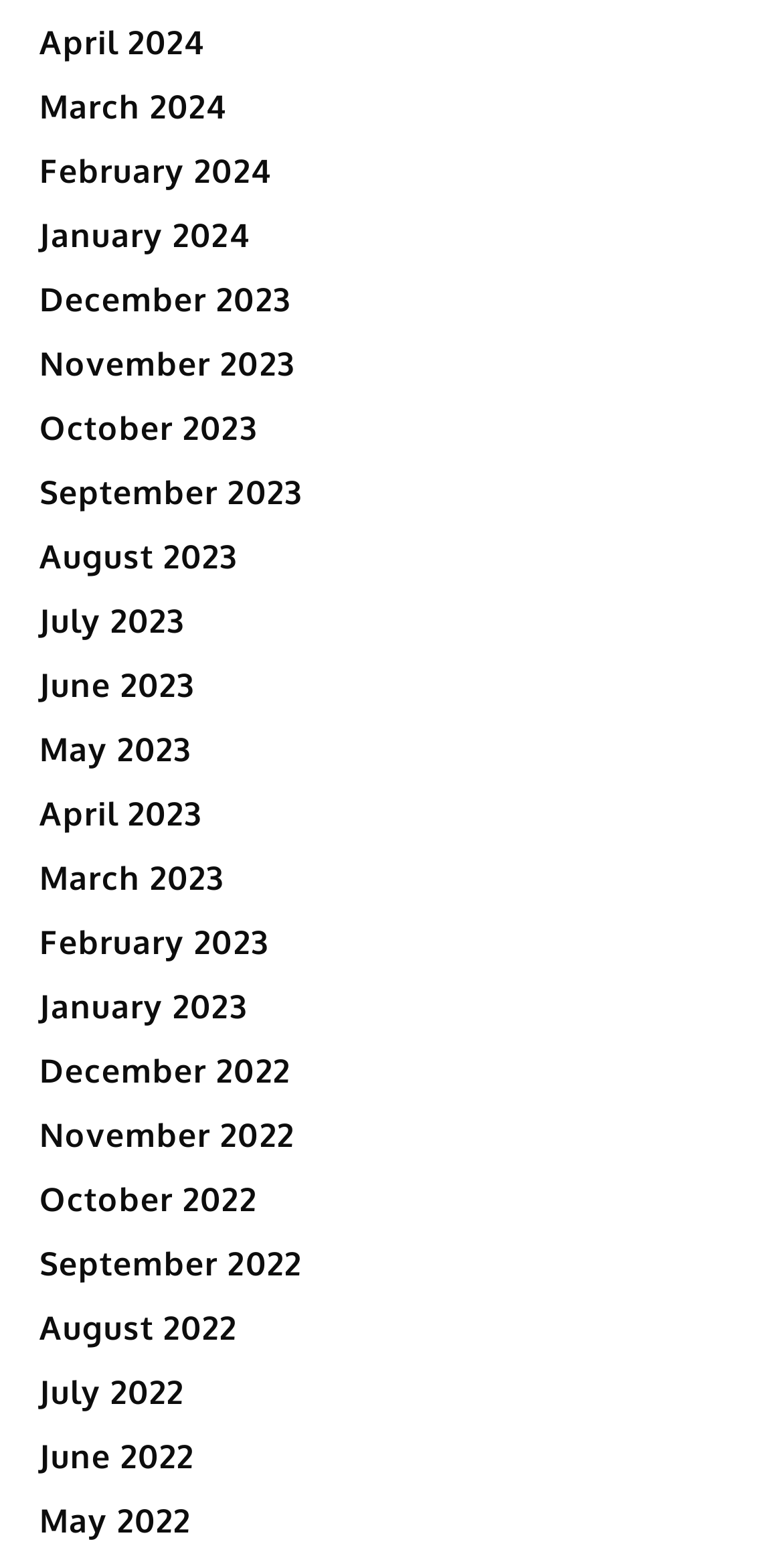Locate the bounding box coordinates of the element you need to click to accomplish the task described by this instruction: "access January 2024".

[0.05, 0.137, 0.32, 0.162]